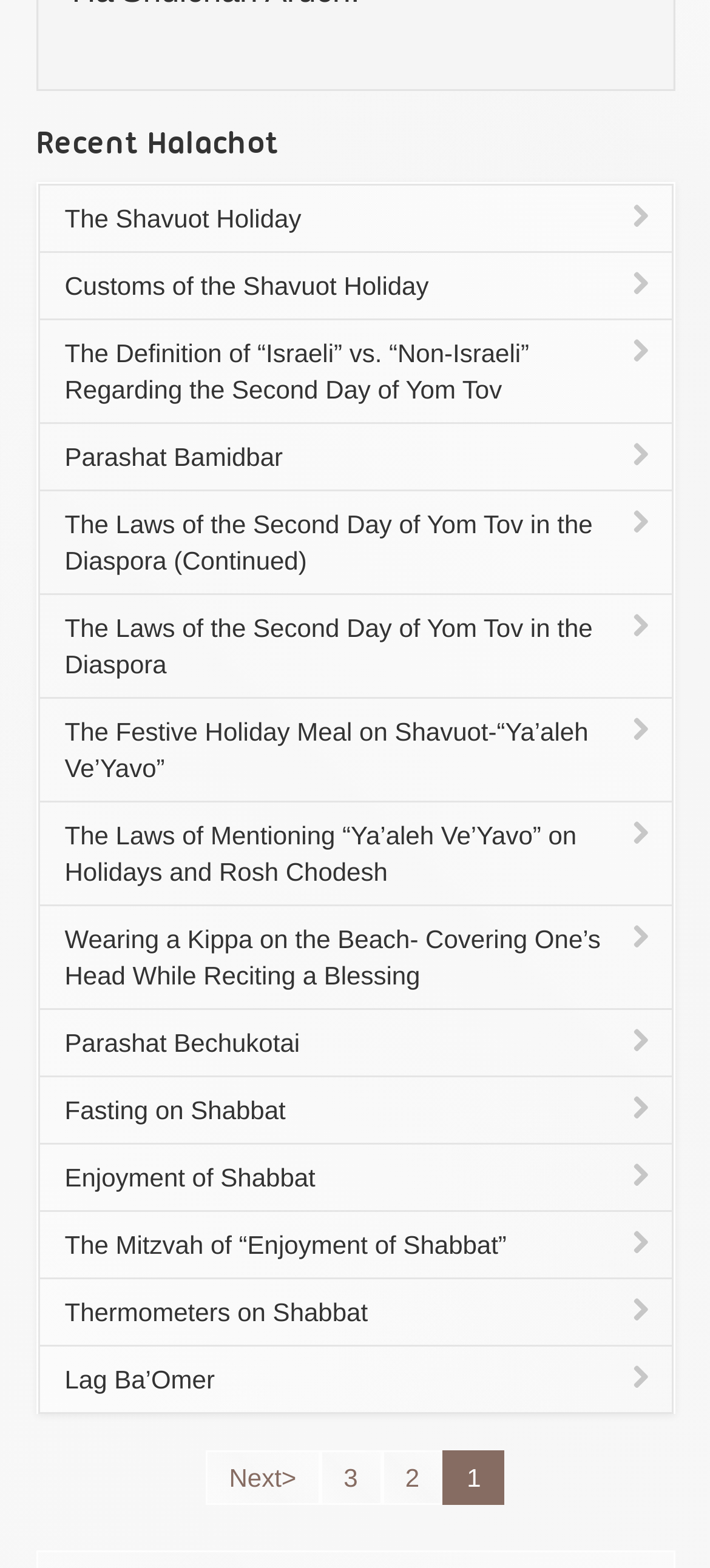Please answer the following question using a single word or phrase: 
What is the topic of the first link?

The Shavuot Holiday